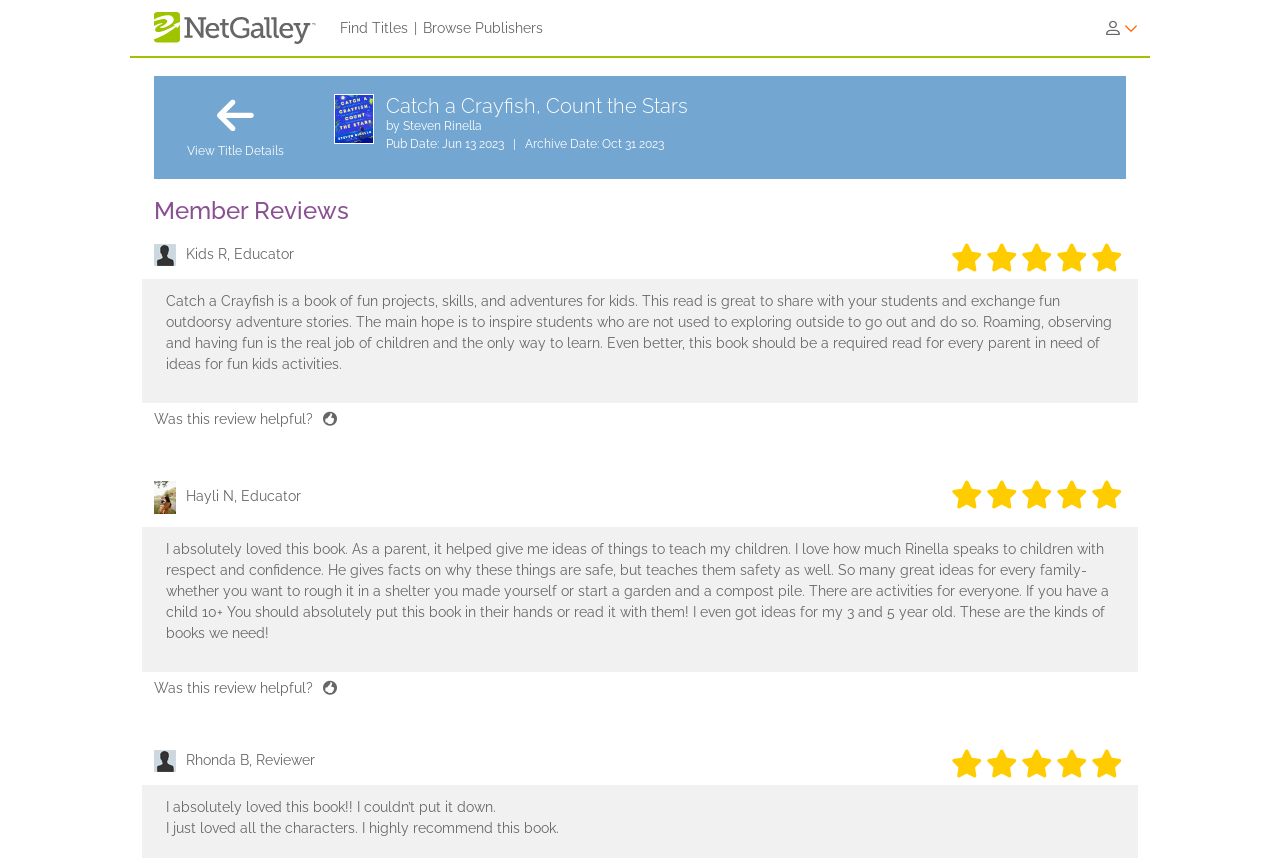Provide a short answer using a single word or phrase for the following question: 
What is the purpose of the book according to one of the reviewers?

to inspire students to explore outside